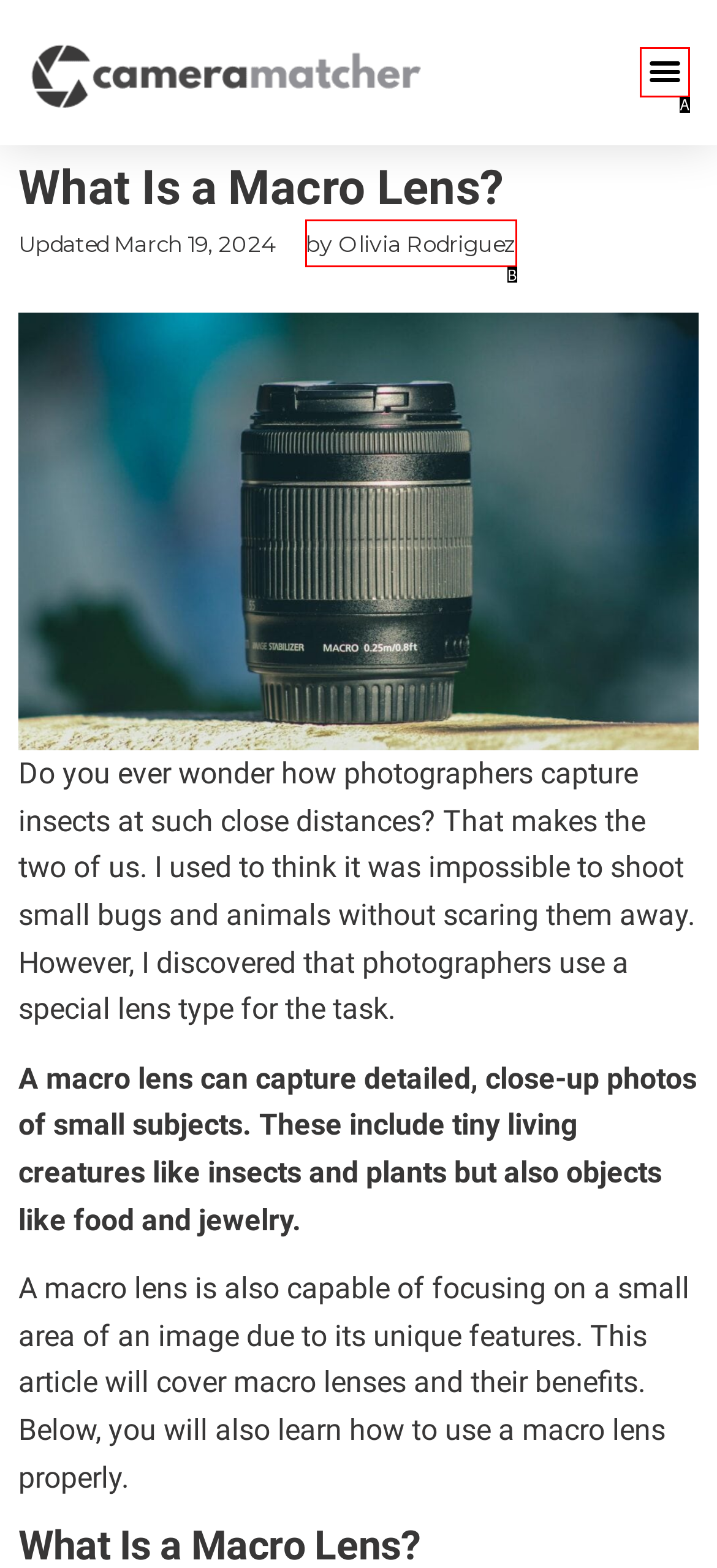Point out the option that best suits the description: aria-label="Toggle mobile menu"
Indicate your answer with the letter of the selected choice.

None